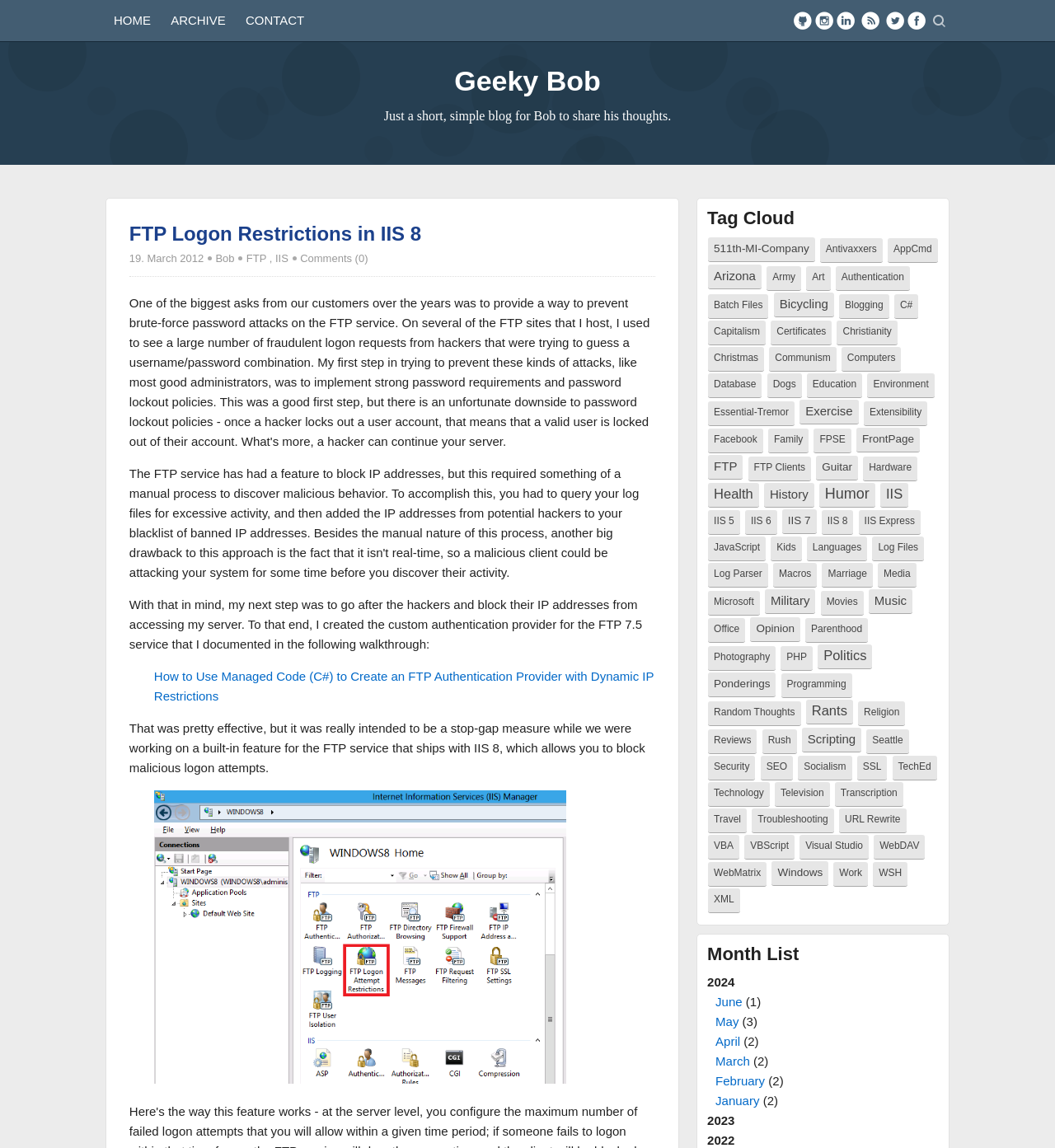Identify the bounding box coordinates for the UI element described by the following text: "URL Rewrite". Provide the coordinates as four float numbers between 0 and 1, in the format [left, top, right, bottom].

[0.795, 0.705, 0.859, 0.726]